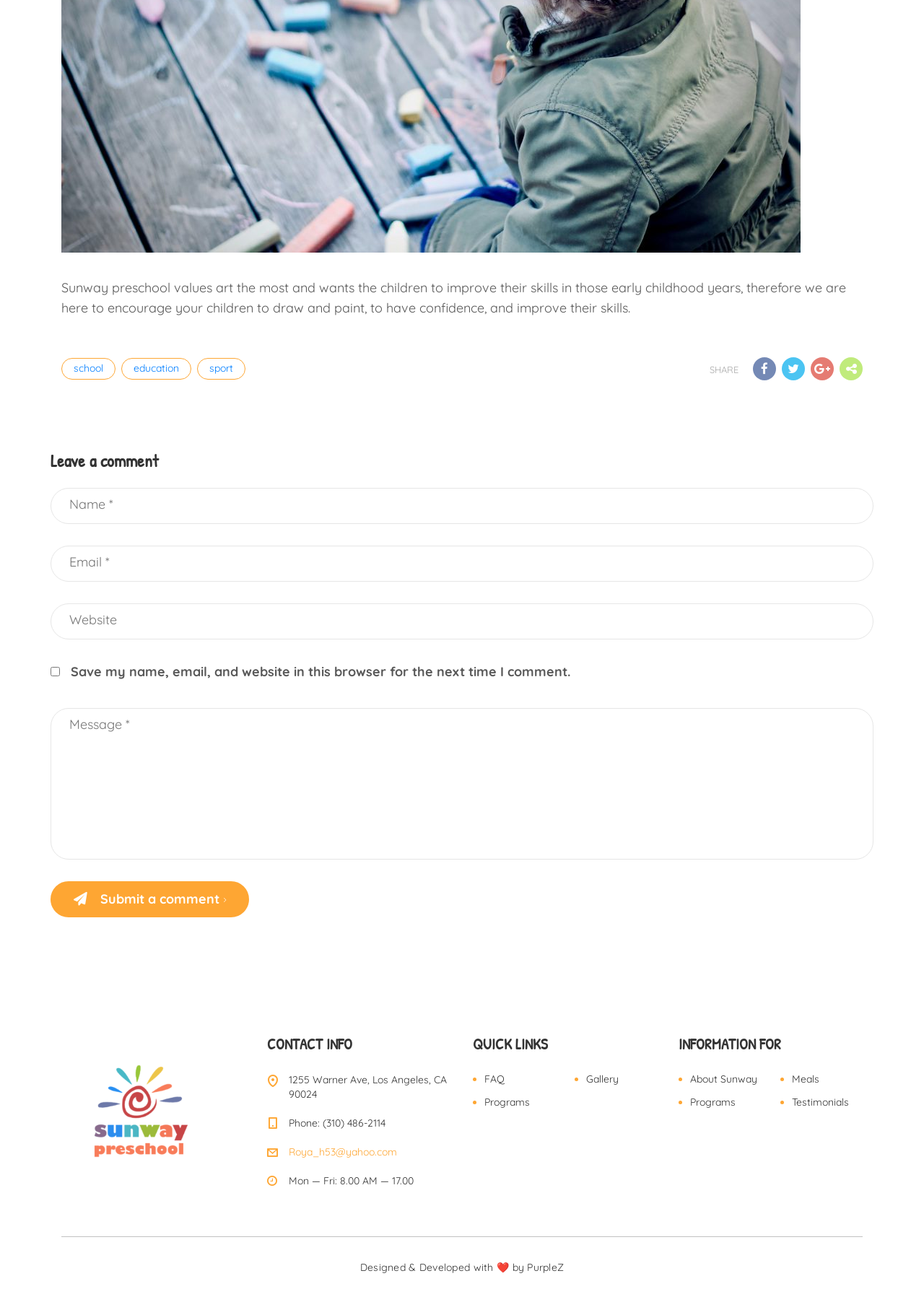Identify the bounding box coordinates for the UI element described as: "Meals".

[0.844, 0.821, 0.934, 0.836]